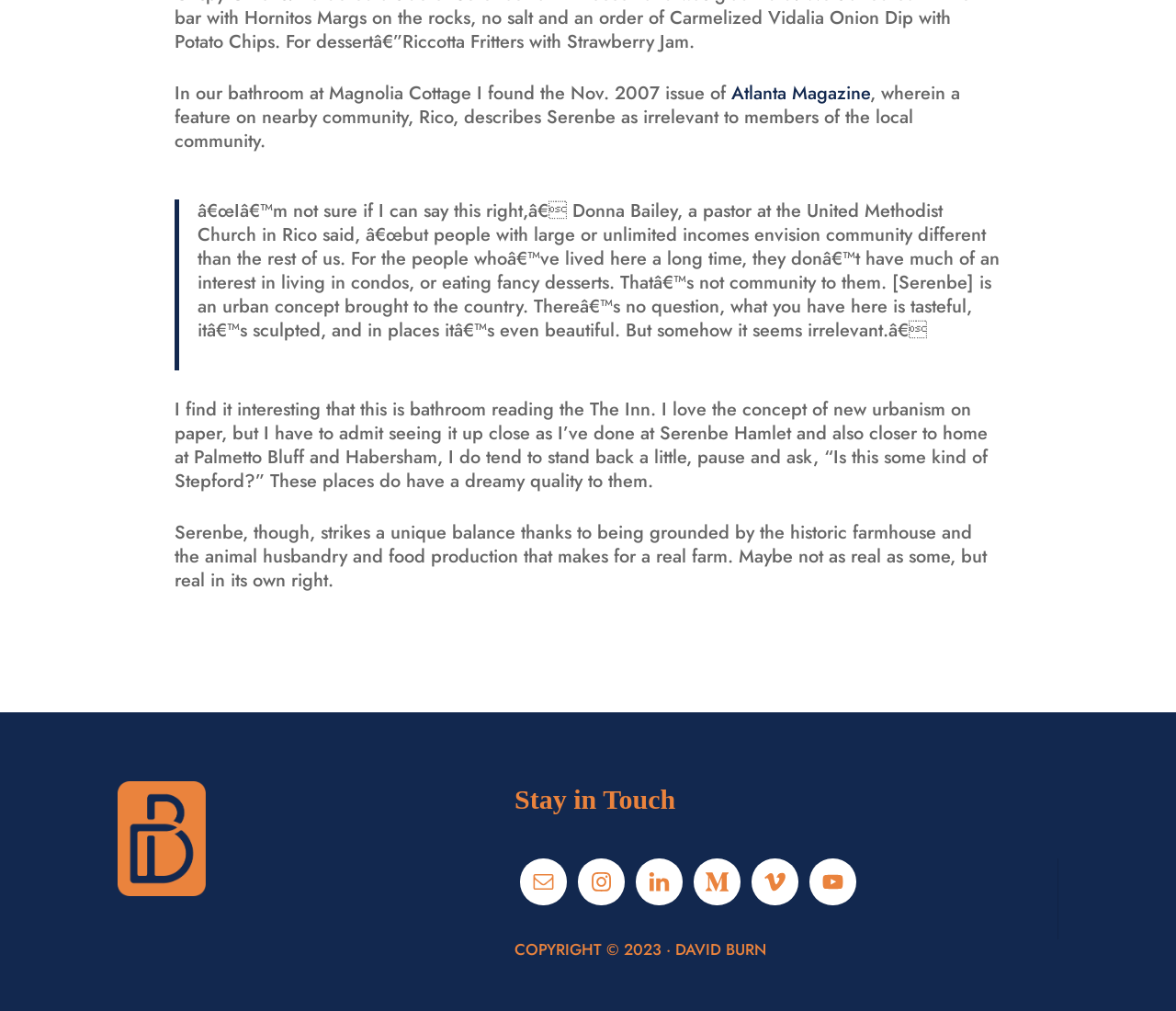Locate the bounding box of the UI element based on this description: "Email". Provide four float numbers between 0 and 1 as [left, top, right, bottom].

[0.442, 0.849, 0.482, 0.896]